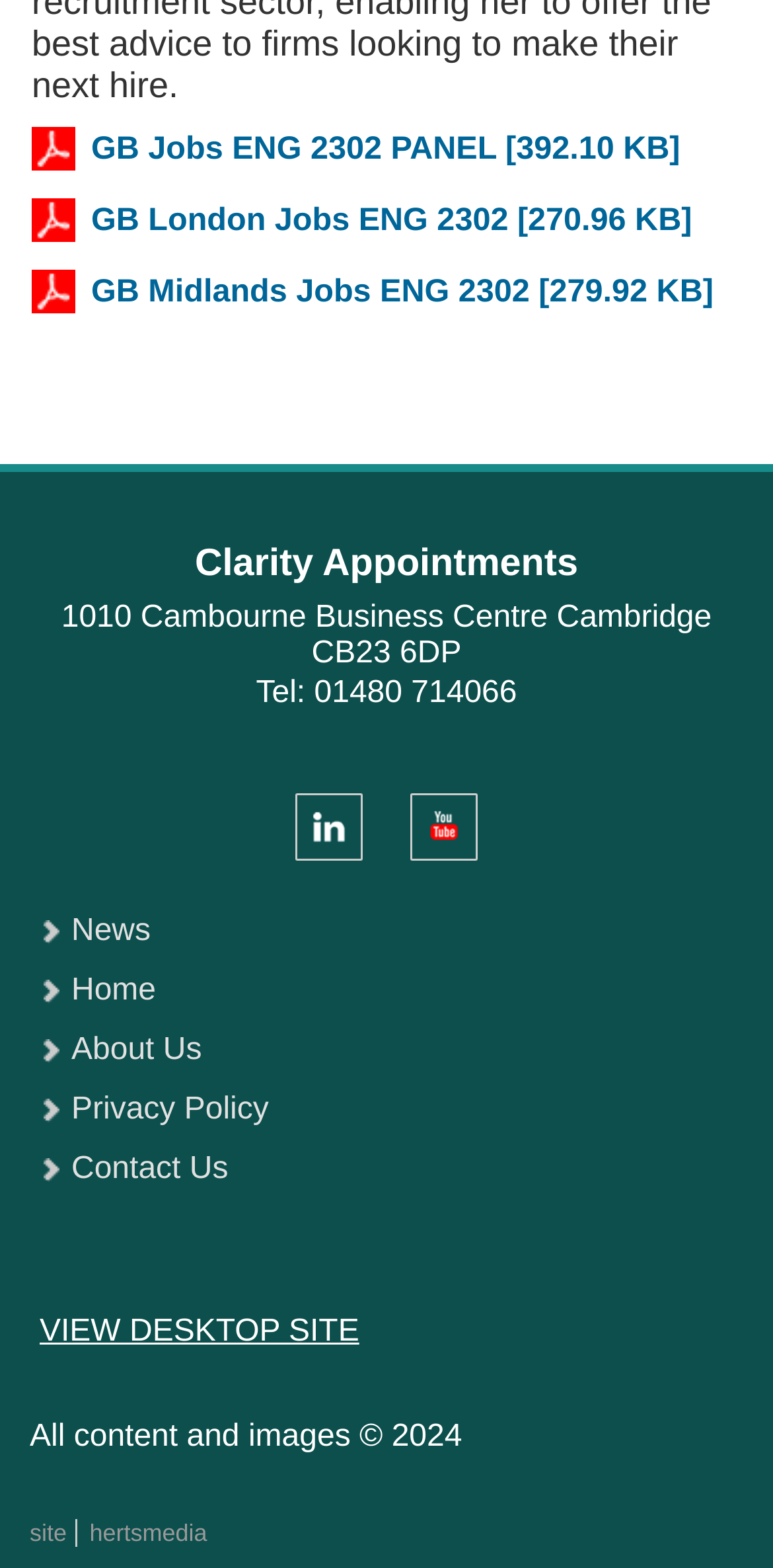How many links are present in the navigation menu?
Please provide a single word or phrase answer based on the image.

5